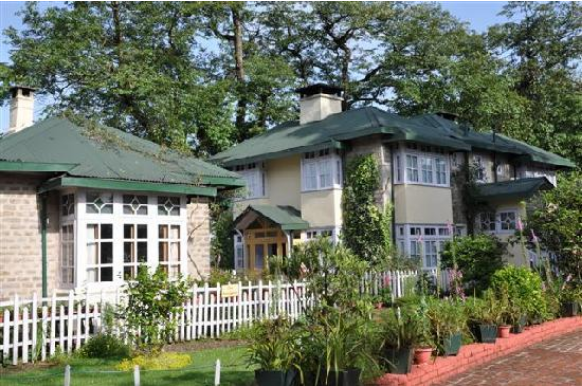What surrounds the hotel?
Please provide a single word or phrase answer based on the image.

Vibrant gardens and a white picket fence